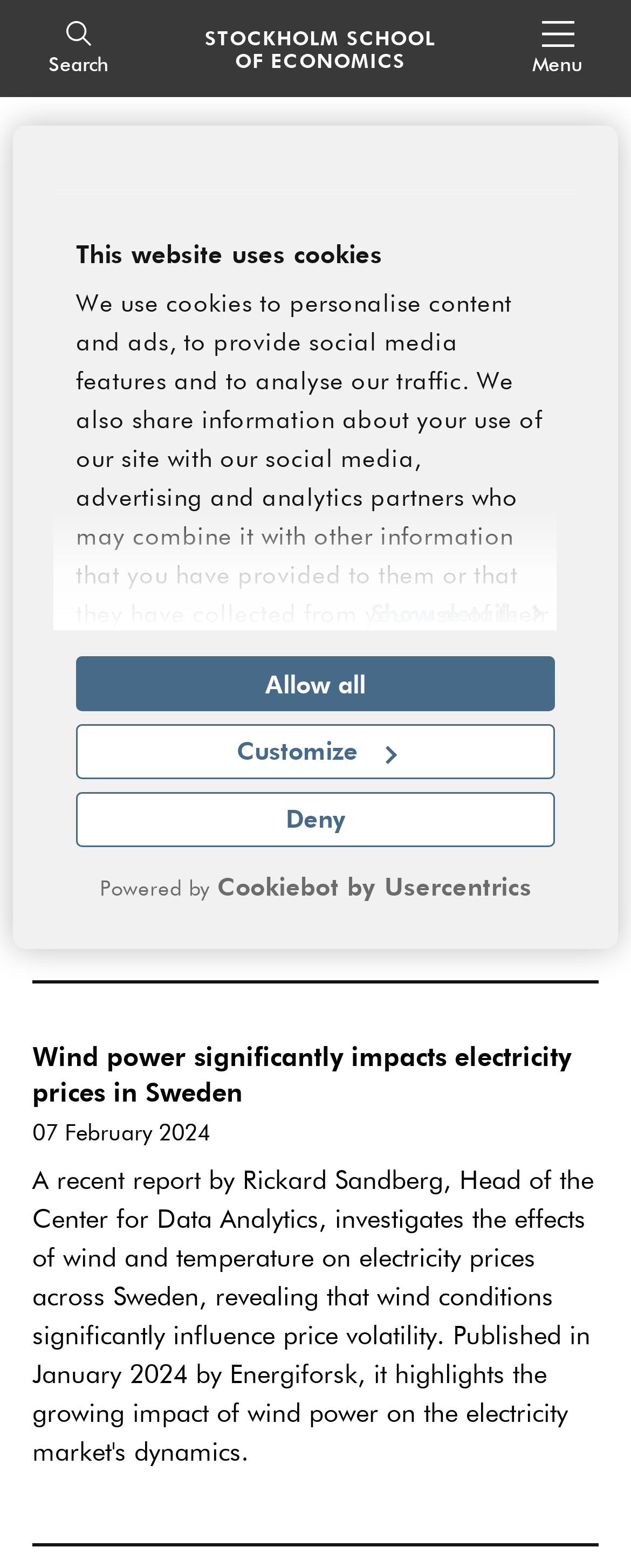Please identify the bounding box coordinates of the element's region that needs to be clicked to fulfill the following instruction: "Visit STOCKHOLM SCHOOL OF ECONOMICS". The bounding box coordinates should consist of four float numbers between 0 and 1, i.e., [left, top, right, bottom].

[0.325, 0.015, 0.691, 0.046]